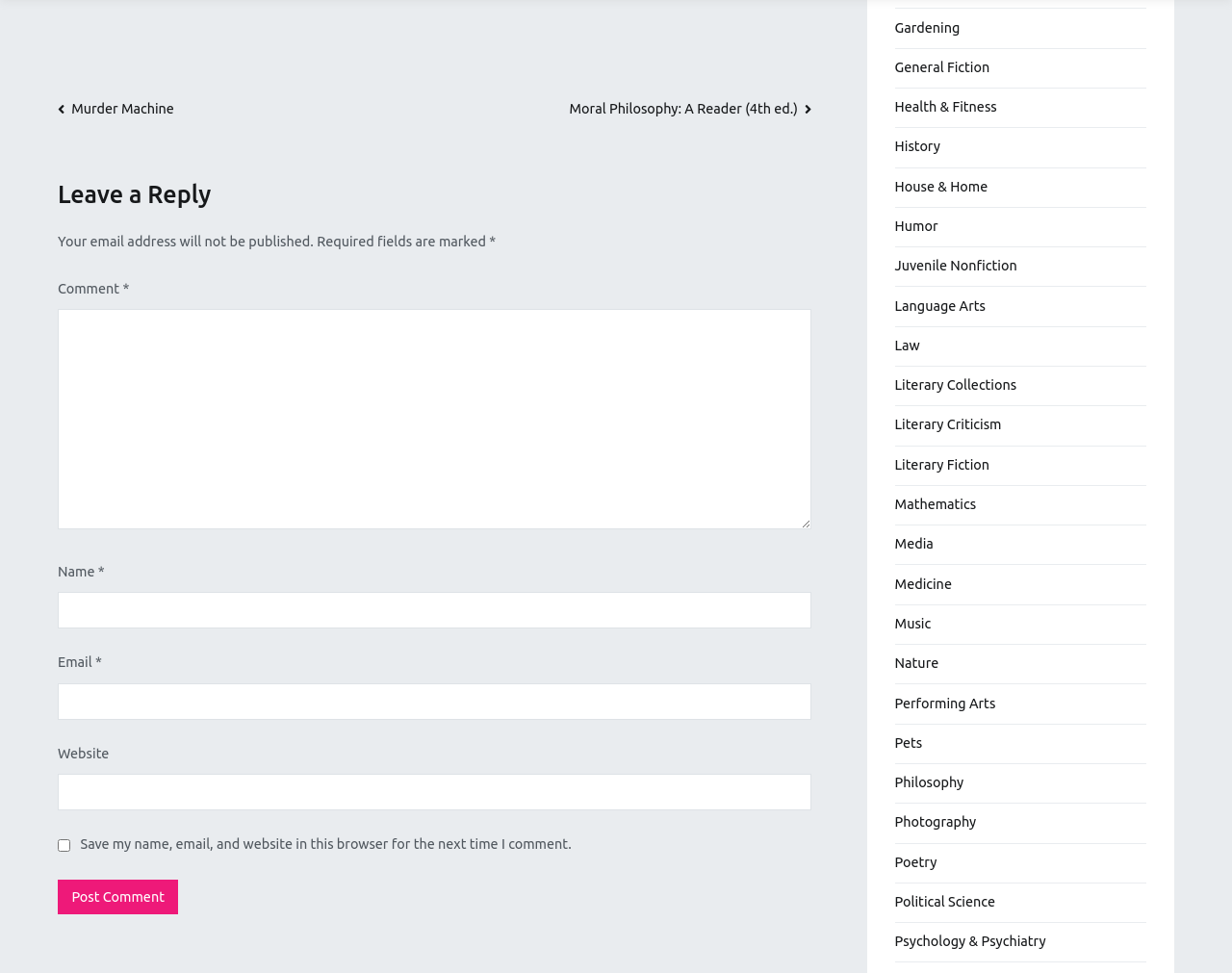What categories are available for navigation?
Please provide a detailed and comprehensive answer to the question.

The webpage provides a list of categories for navigation, including but not limited to 'Gardening', 'General Fiction', 'Health & Fitness', 'History', and many more, which can be used to filter or browse content.